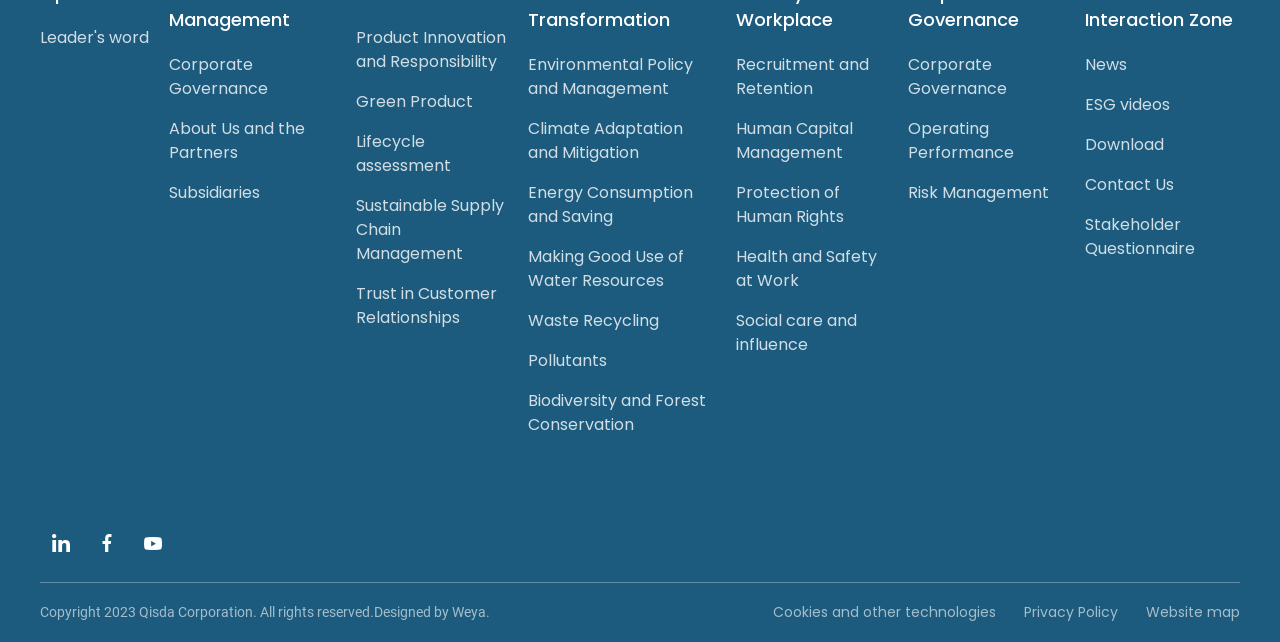Locate the bounding box of the UI element described in the following text: "Human Capital Management".

[0.575, 0.176, 0.694, 0.263]